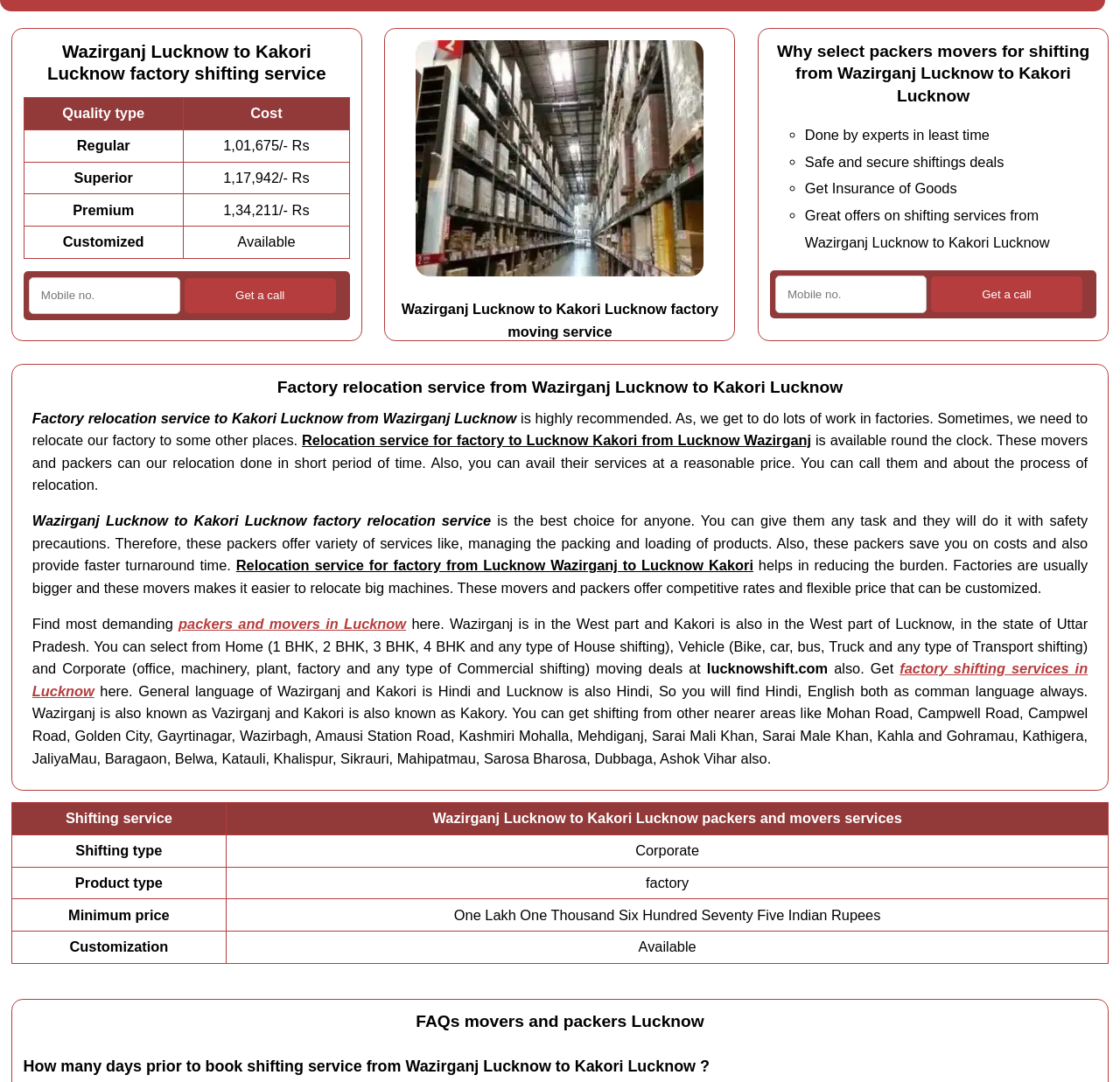Identify the first-level heading on the webpage and generate its text content.

Wazirganj Lucknow to Kakori Lucknow factory shifting service